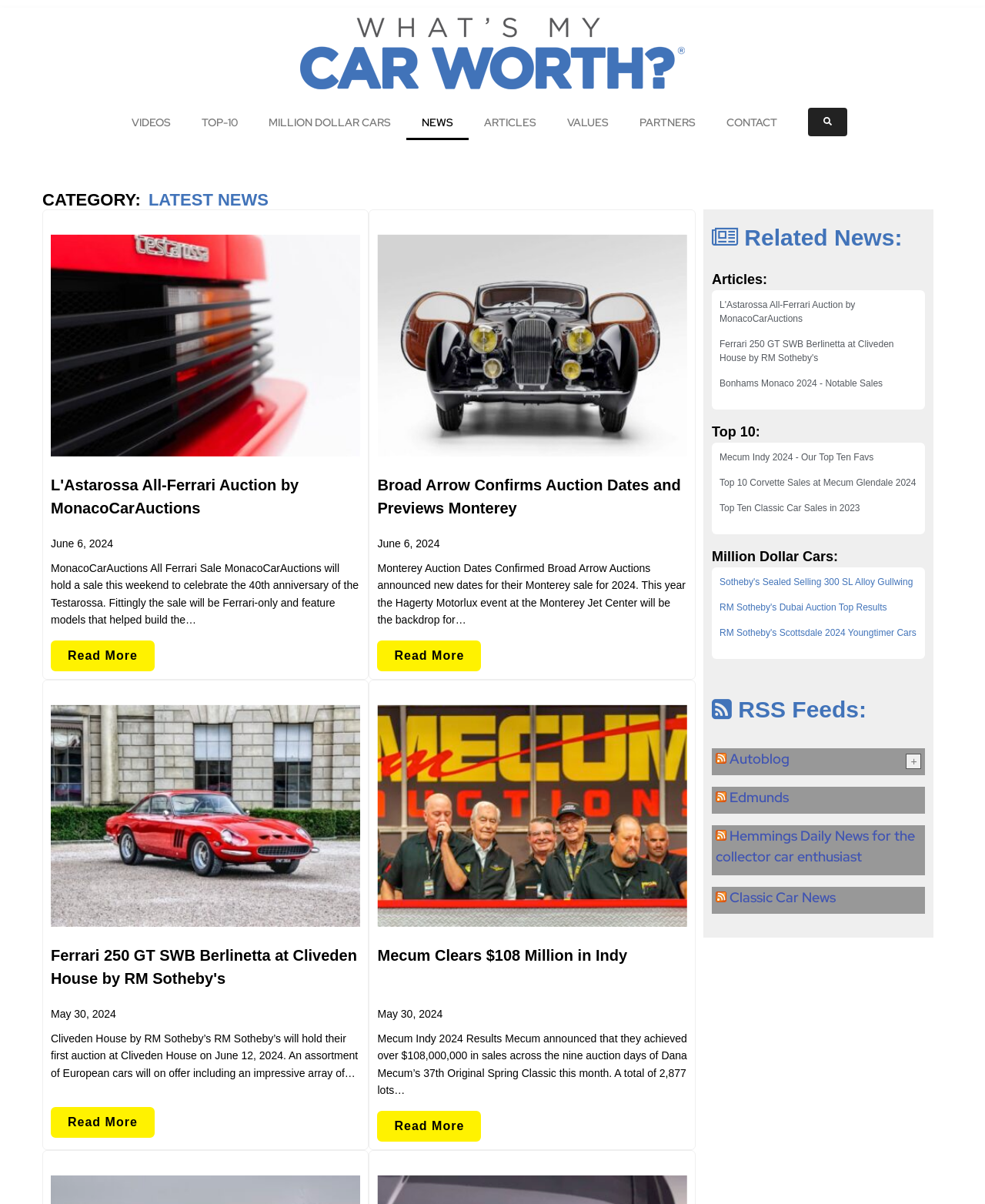Please provide a comprehensive answer to the question below using the information from the image: How many links are there in the 'Related News:' section?

I counted the number of links in the 'Related News:' section, which are 'L'Astarossa All-Ferrari Auction by MonacoCarAuctions', 'Ferrari 250 GT SWB Berlinetta at Cliveden House by RM Sotheby's', 'Bonhams Monaco 2024 - Notable Sales', and 'Mecum Indy 2024 - Our Top Ten Favs', and found that there are 4 links in total.